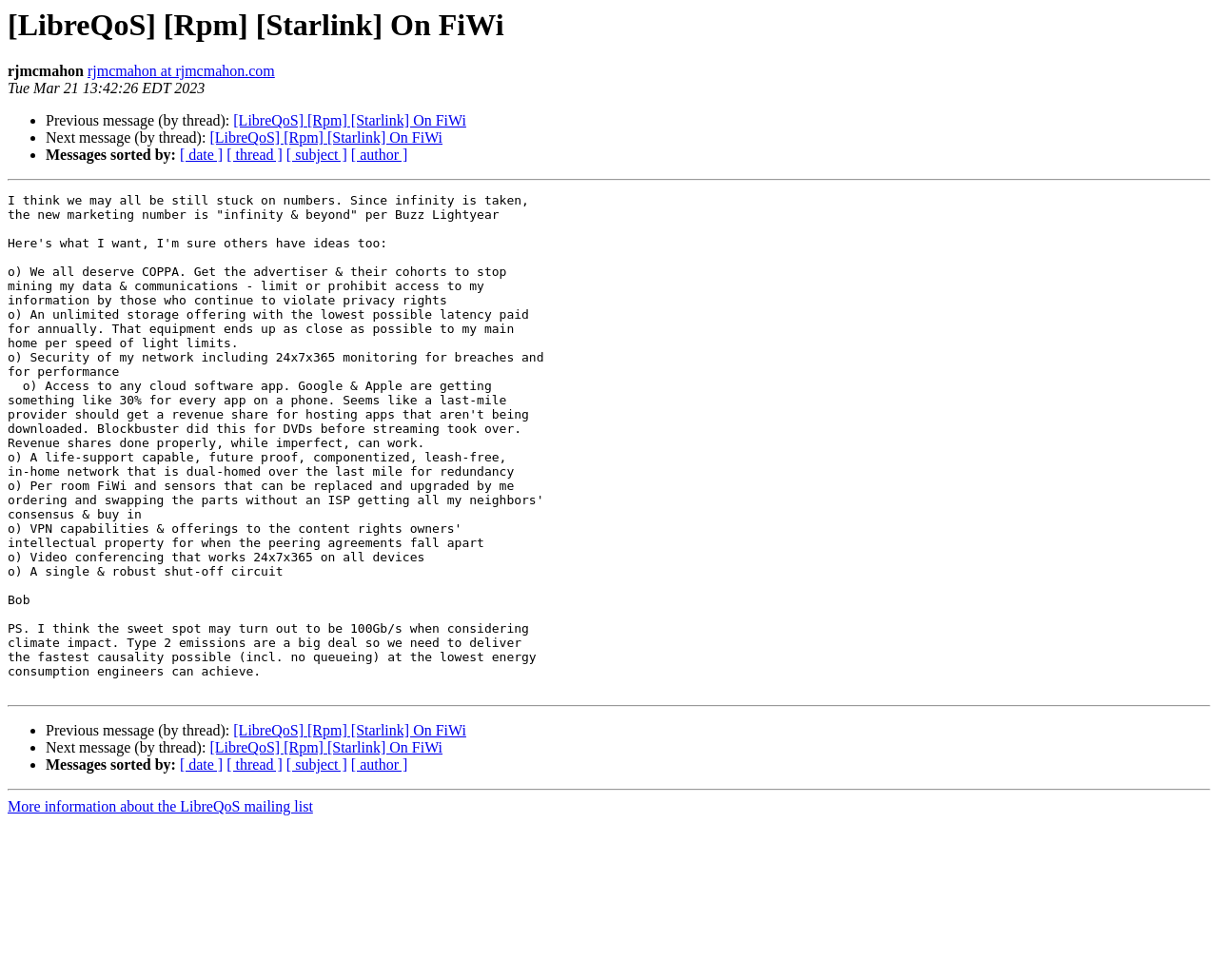Bounding box coordinates are specified in the format (top-left x, top-left y, bottom-right x, bottom-right y). All values are floating point numbers bounded between 0 and 1. Please provide the bounding box coordinate of the region this sentence describes: [ subject ]

[0.235, 0.15, 0.285, 0.166]